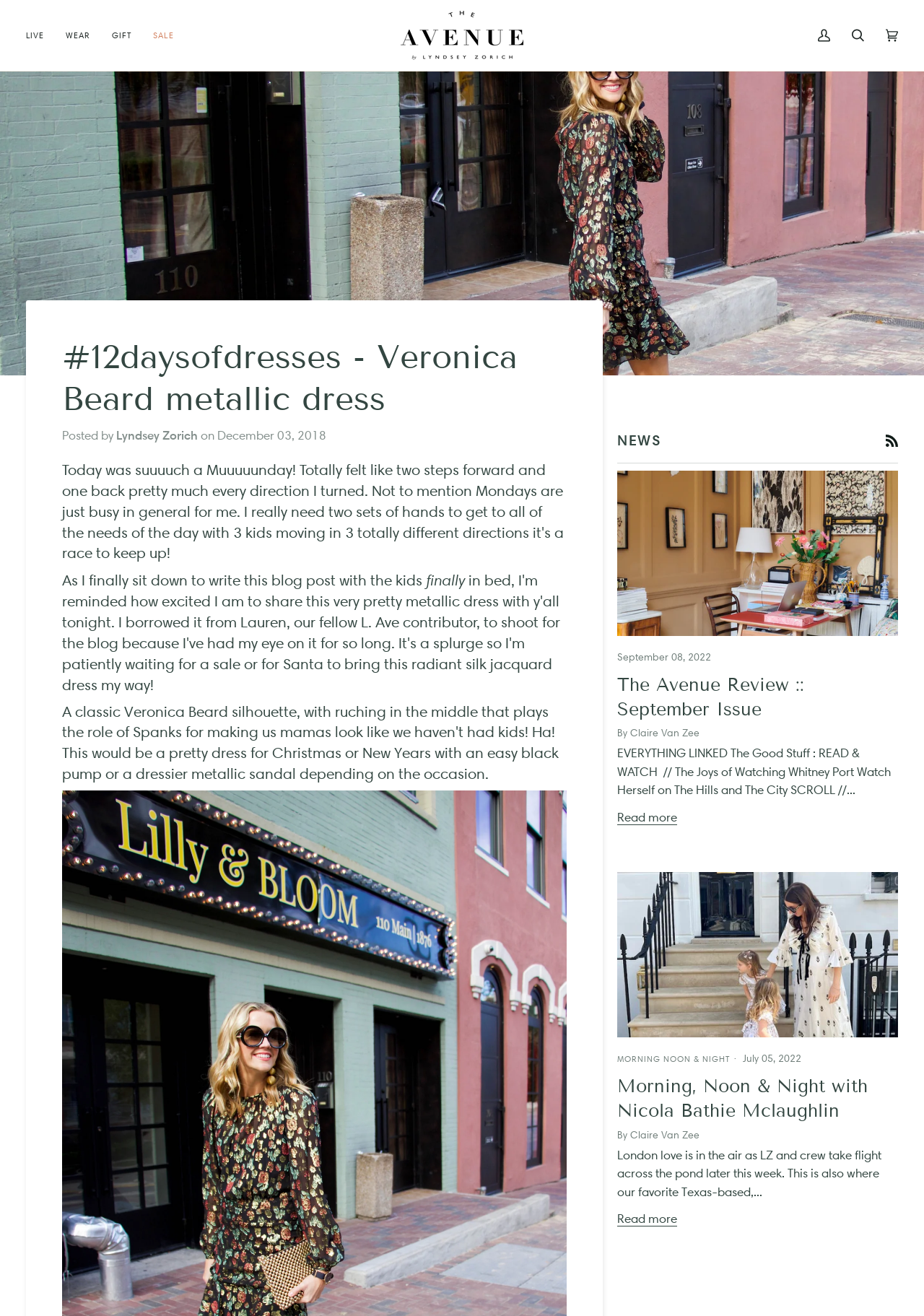Answer the following query concisely with a single word or phrase:
How many navigation buttons are there?

4